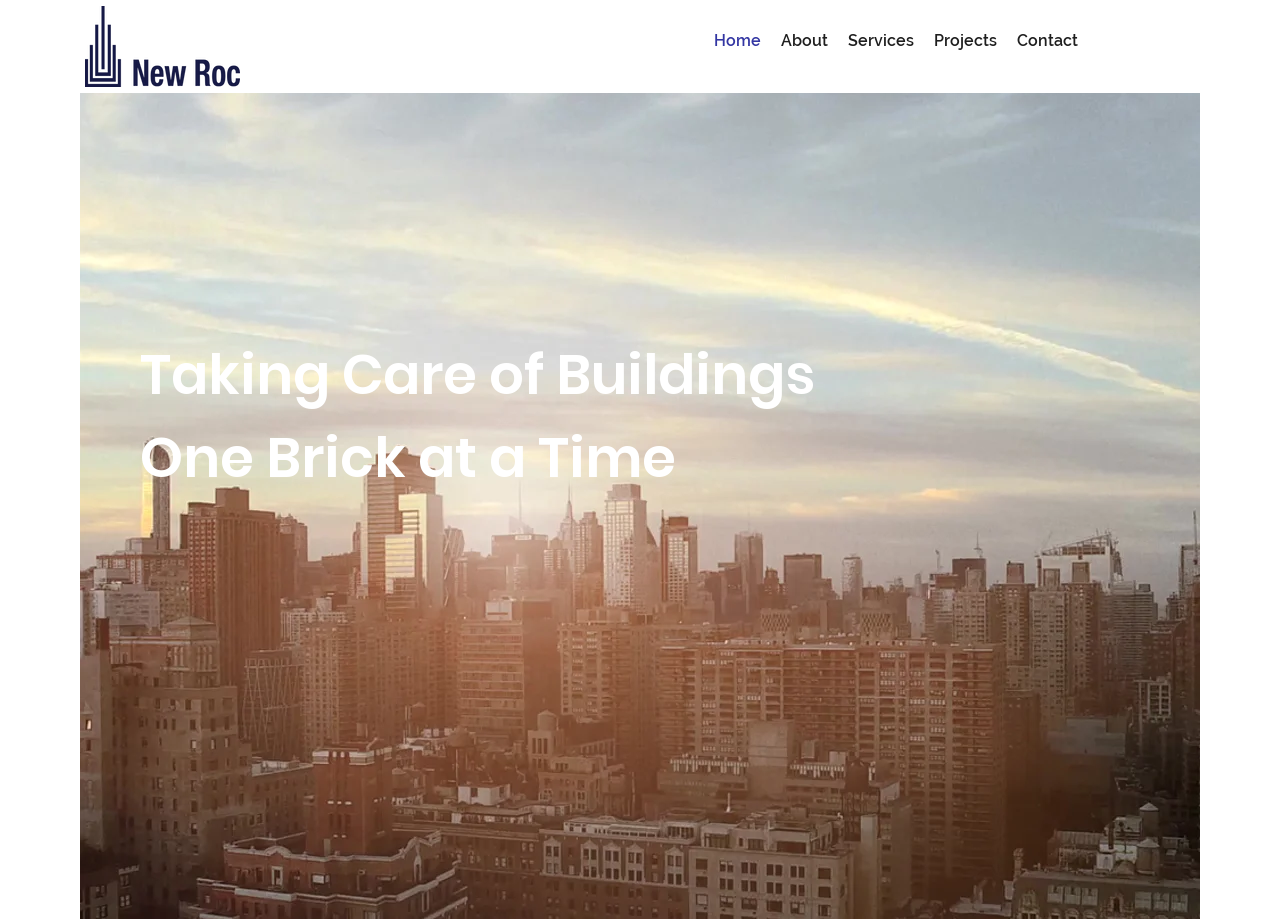Answer the question briefly using a single word or phrase: 
What is the company name on the logo?

New Roc